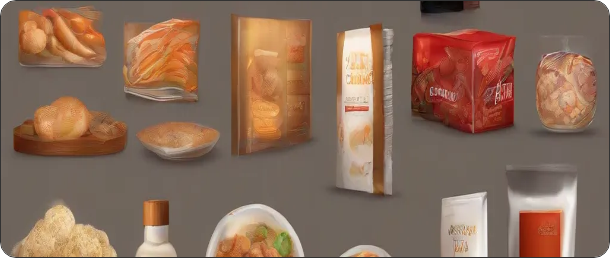Use a single word or phrase to answer this question: 
What is the characteristic of the gourmet food industry reflected in the presentation?

Artistry and attention to detail